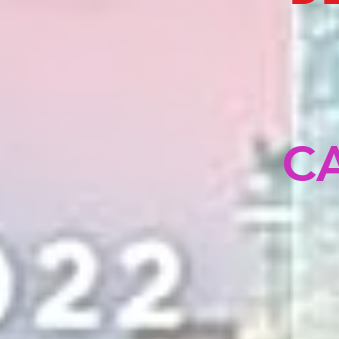Offer a thorough description of the image.

This vibrant image features dynamic text elements prominently displayed in contrasting colors. The numeral "2022" is stylized in a bold, white font, evoking a sense of importance and celebration. Overlaying this is the name "CAROL," portrayed in a striking purple hue, which draws attention and adds a modern touch to the design. The background exhibits a gradient of soft pastel colors, creating an inviting atmosphere that suggests creativity and artistic expression. This visual composition ties into the context of Art Basel Week 2023, hinting at the featured artist Carol Gregoire, celebrated for her multifaceted work in various artistic domains. The image serves as a captivating introduction to the spectrum of art being showcased at the event.